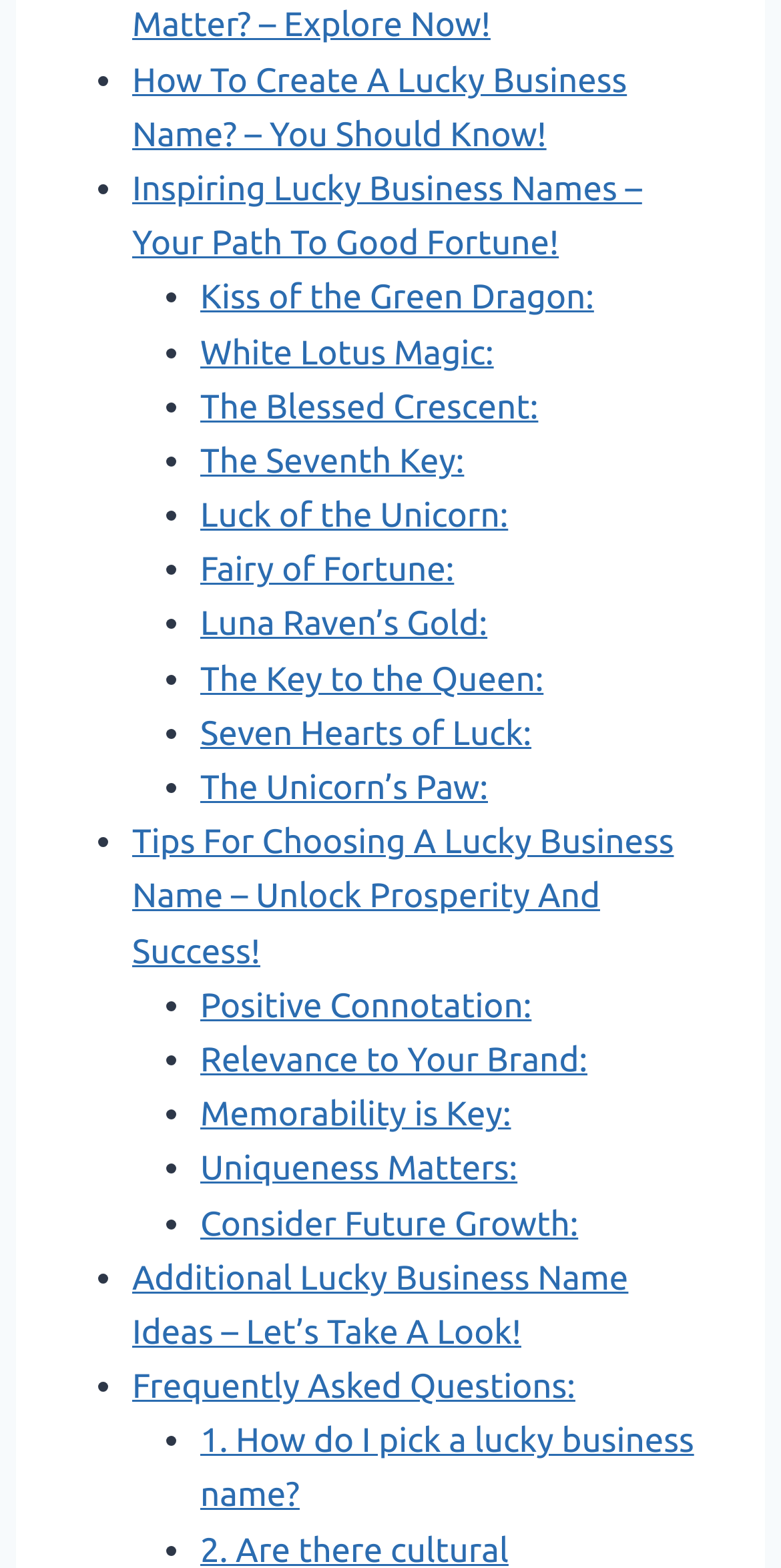What is the text of the first link on the webpage?
From the image, respond with a single word or phrase.

How To Create A Lucky Business Name?